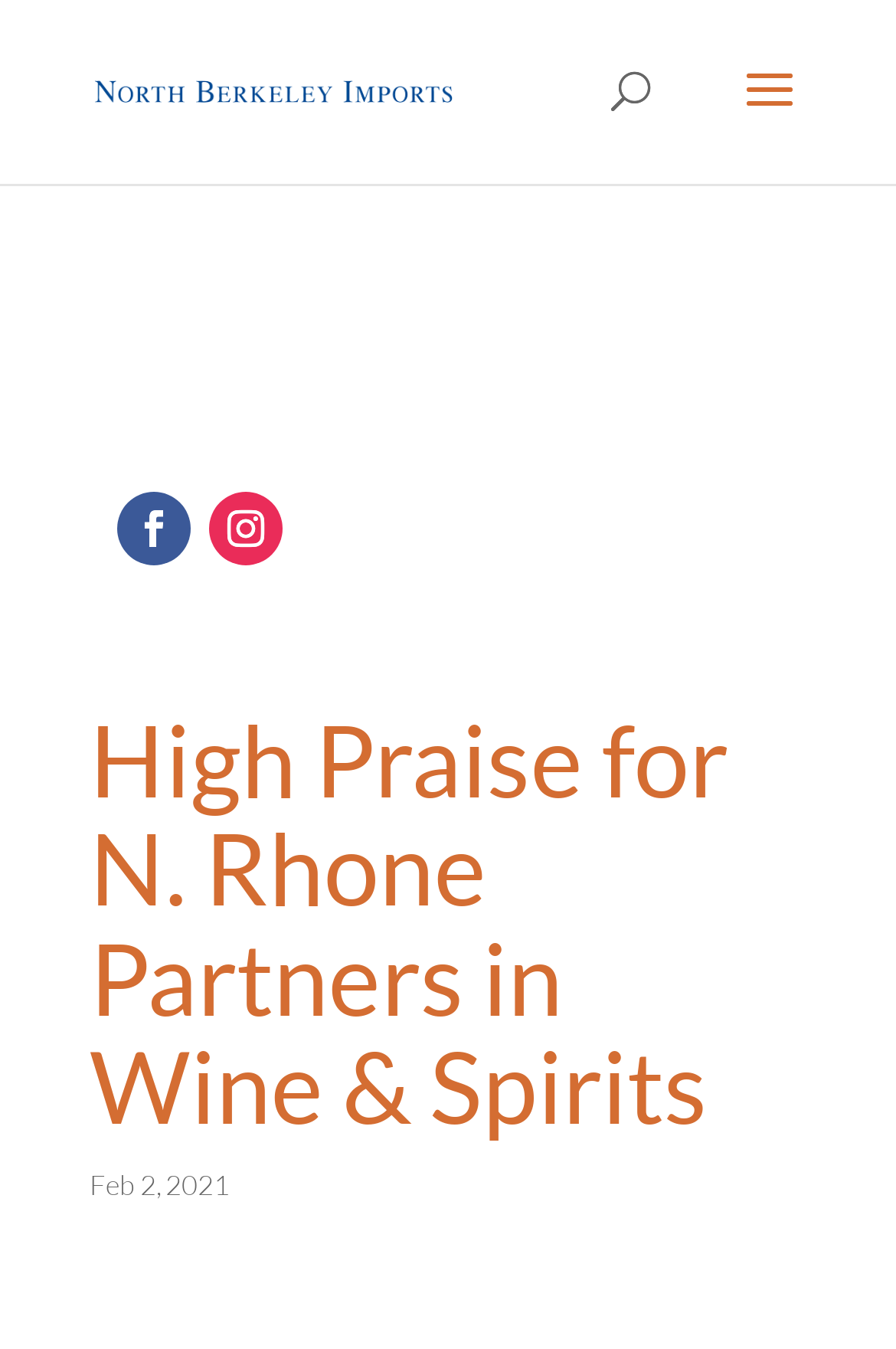Describe all the significant parts and information present on the webpage.

The webpage appears to be an article or news page about North Berkeley Imports, specifically highlighting high praise for N. Rhone Partners in Wine & Spirits. 

At the top left of the page, there is a link to "North Berkeley Imports" accompanied by an image with the same name. 

Below this, a search bar is positioned, spanning almost half of the page's width. 

On the right side of the page, there are two icons, represented by '\ue093' and '\ue09a', which are likely social media links or other interactive elements.

The main content of the page is headed by a title, "High Praise for N. Rhone Partners in Wine & Spirits", which occupies a significant portion of the page's width. 

Underneath the title, there is a date, "Feb 2, 2021", indicating when the article or news was published.